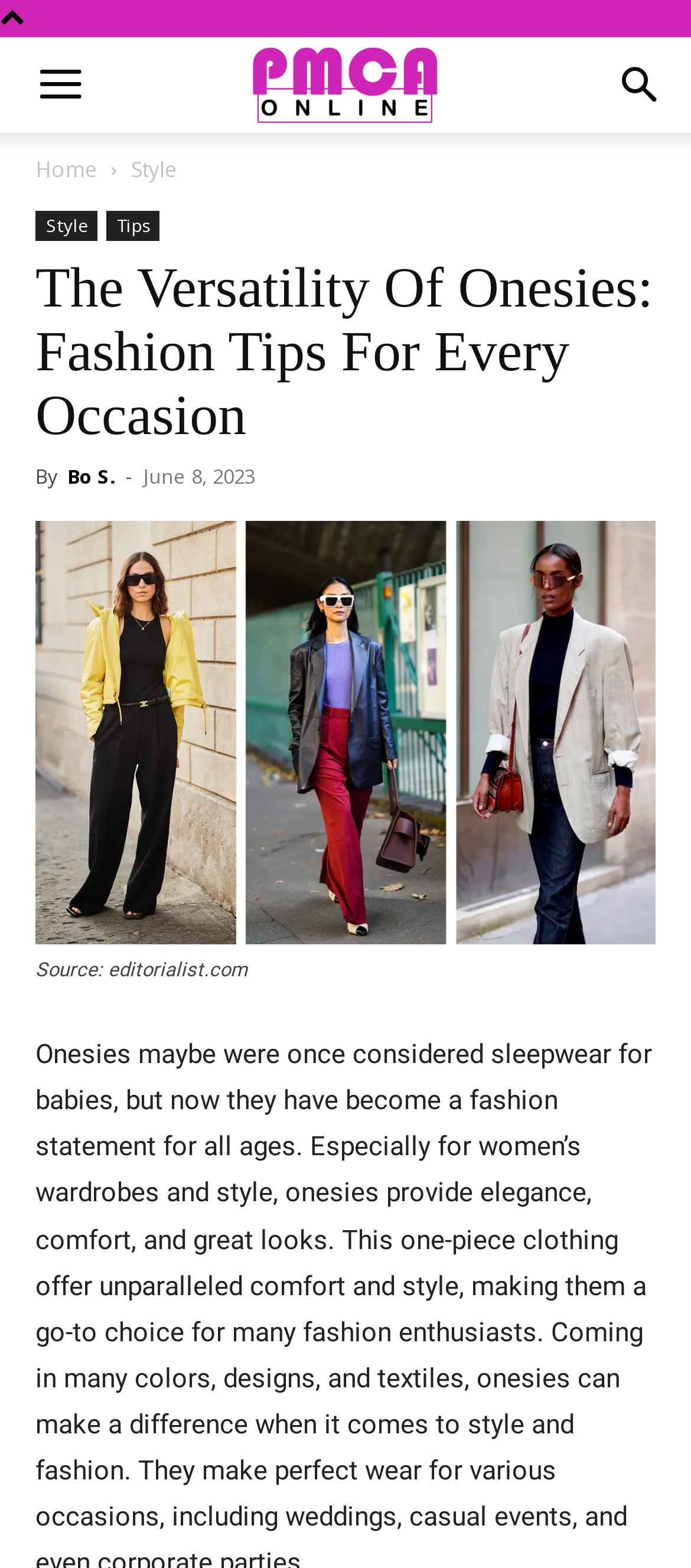Please identify the primary heading on the webpage and return its text.

The Versatility Of Onesies: Fashion Tips For Every Occasion